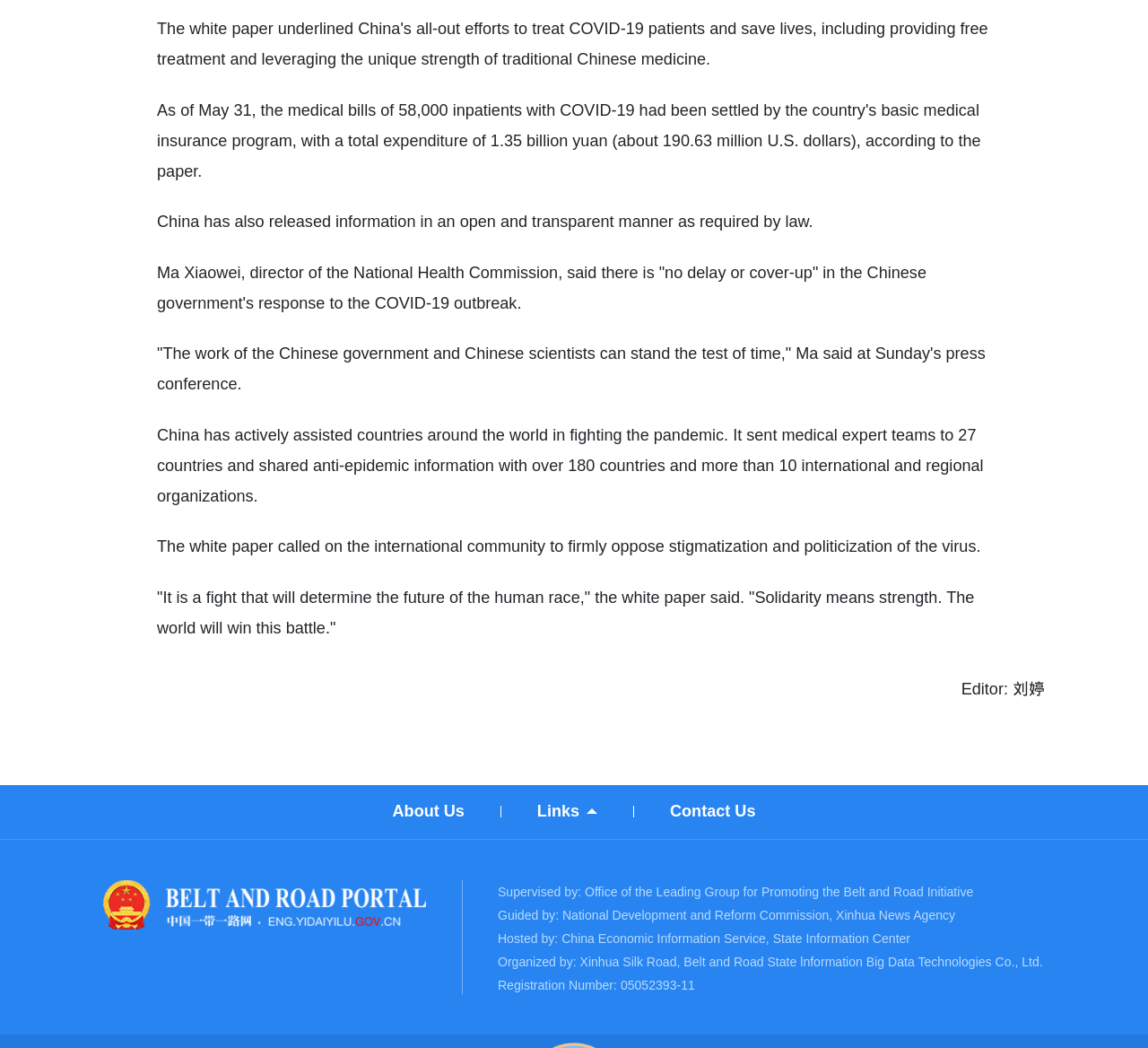Give a one-word or one-phrase response to the question: 
How many countries did China send medical expert teams to?

27